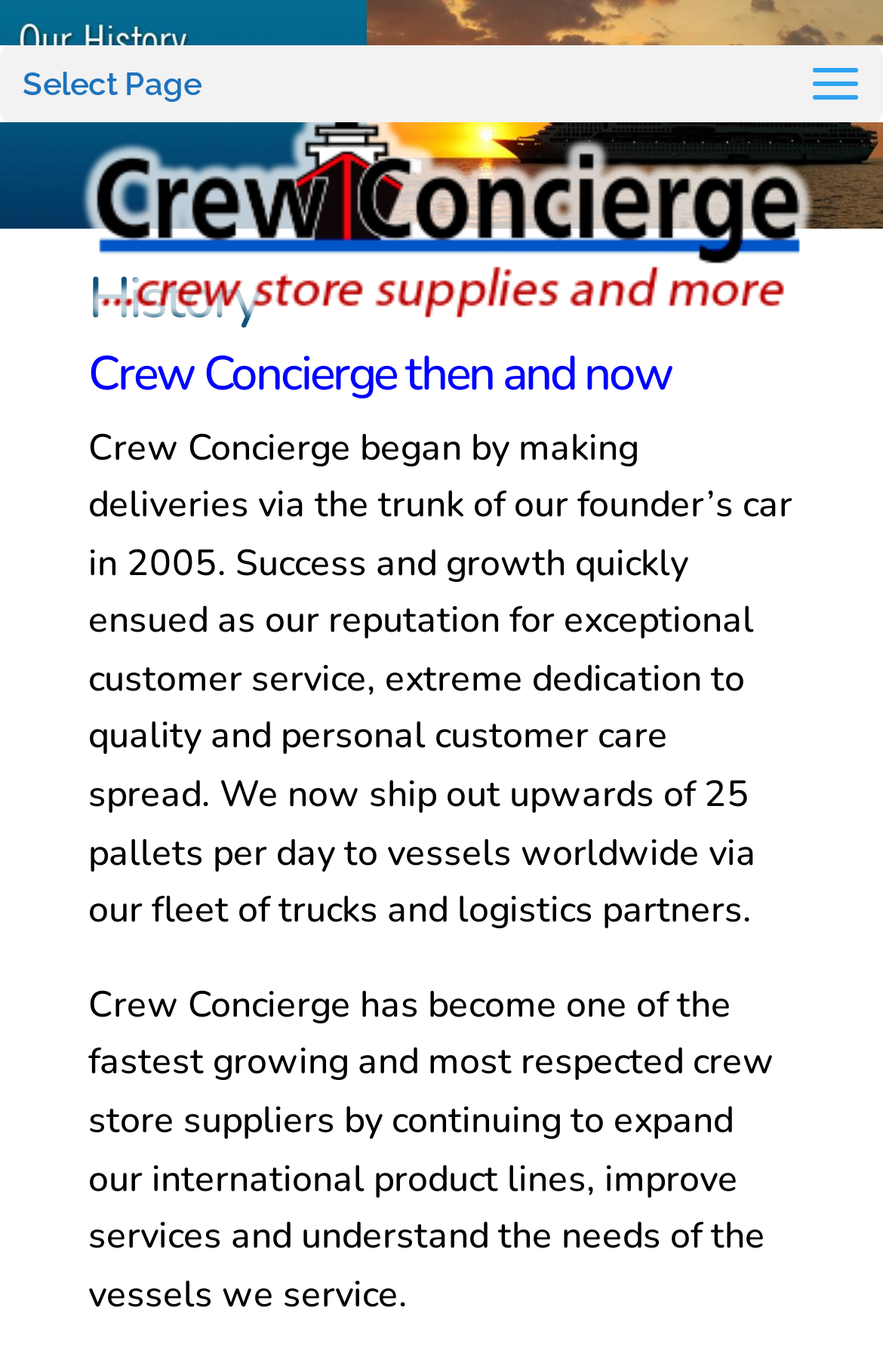How many pallets does Crew Concierge ship daily?
Based on the image, answer the question in a detailed manner.

The text states, 'We now ship out upwards of 25 pallets per day to vessels worldwide via our fleet of trucks and logistics partners.' This implies that the company ships at least 25 pallets daily.